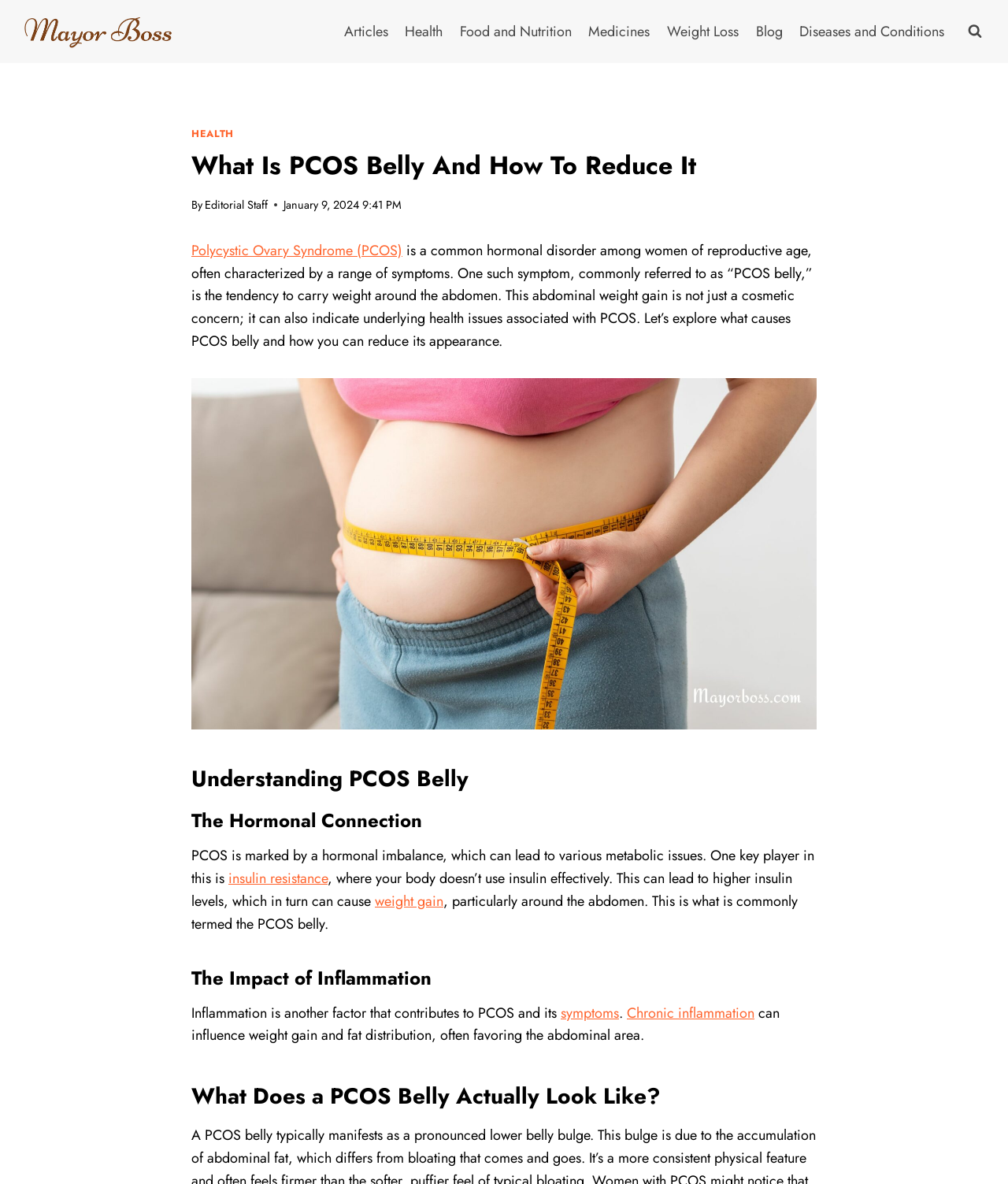Provide the bounding box coordinates for the UI element that is described by this text: "Weight Loss". The coordinates should be in the form of four float numbers between 0 and 1: [left, top, right, bottom].

[0.653, 0.01, 0.741, 0.043]